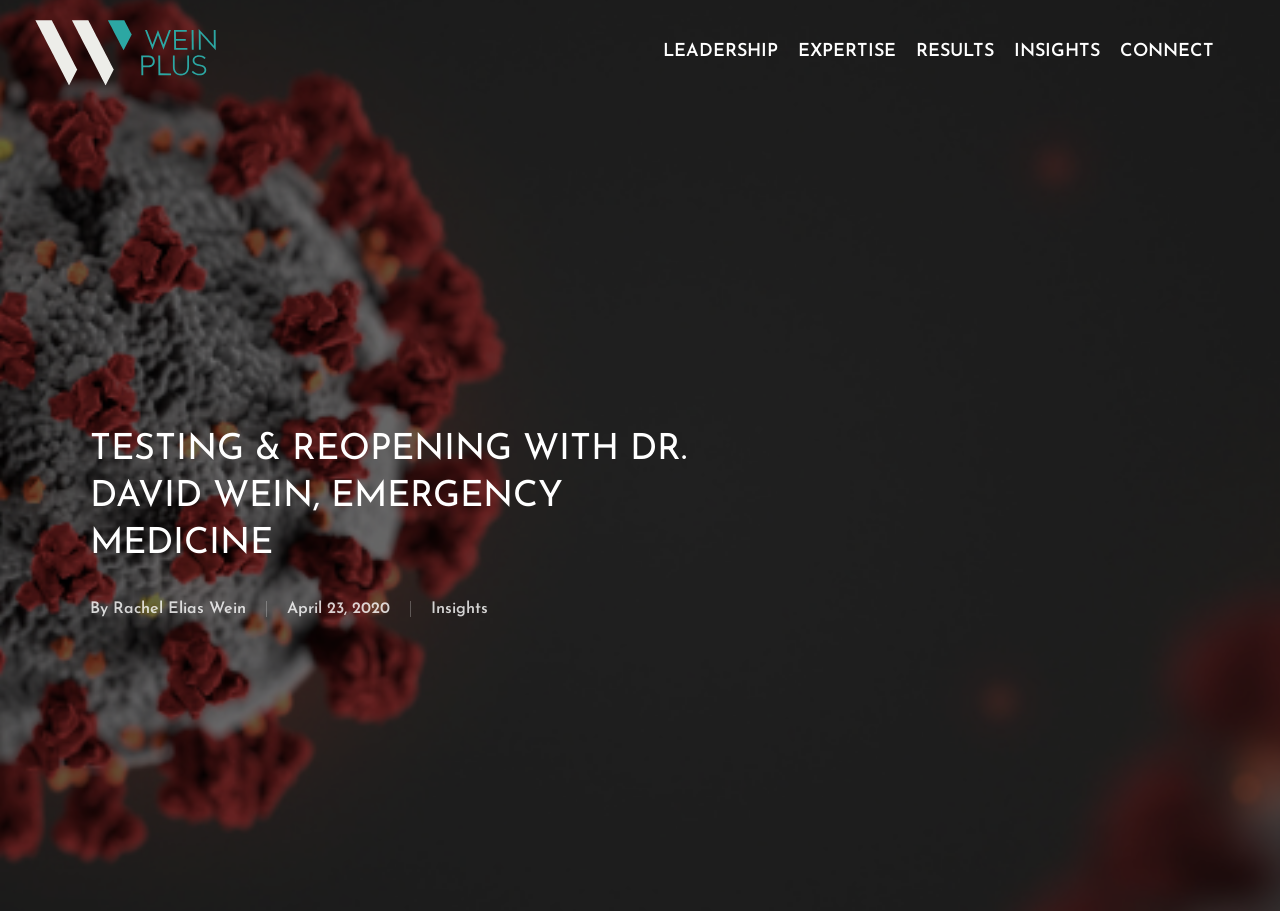Identify and provide the bounding box for the element described by: "Leadership".

[0.51, 0.044, 0.616, 0.07]